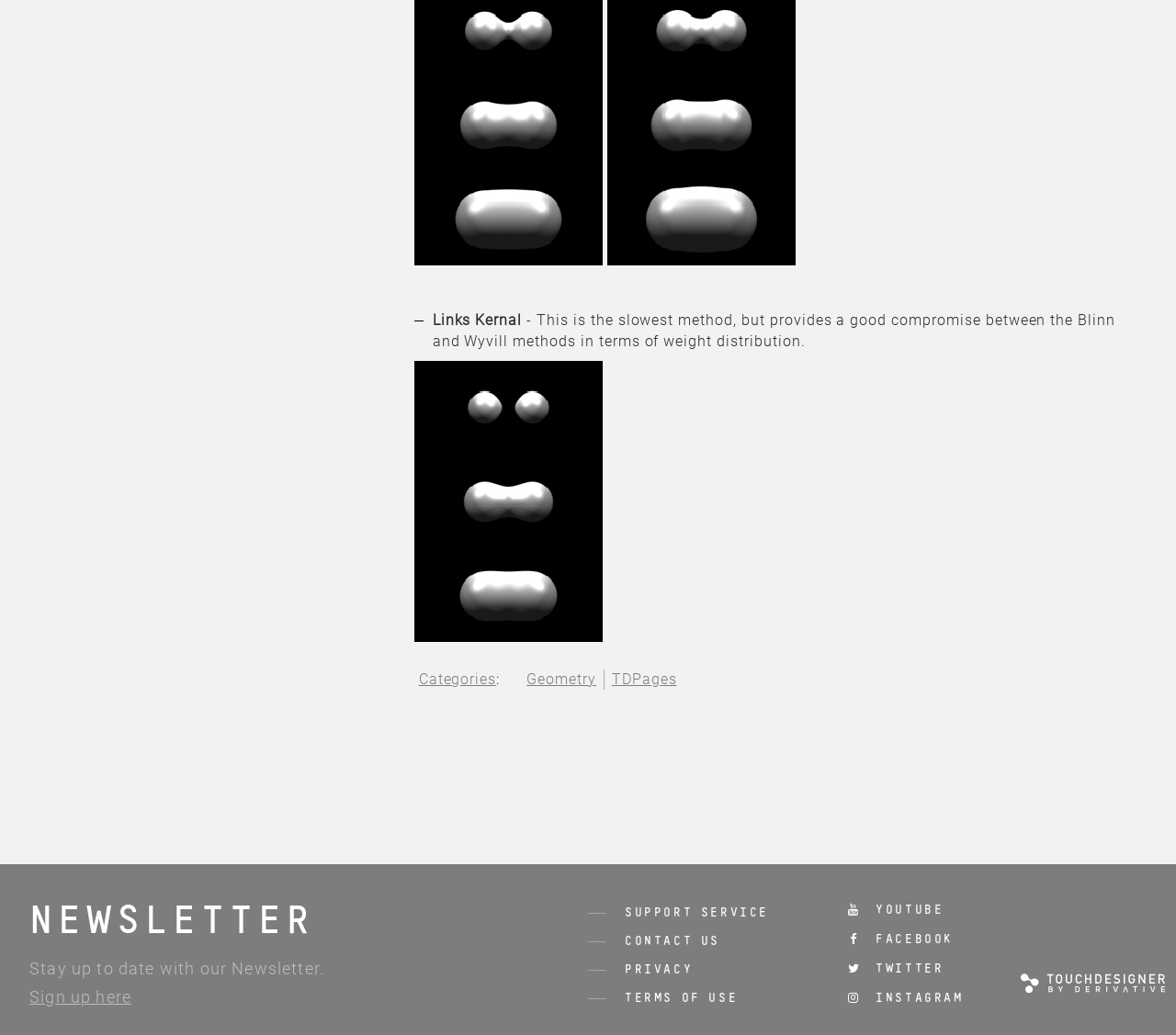Respond to the following question with a brief word or phrase:
What is the name of the last link in the footer section?

Home